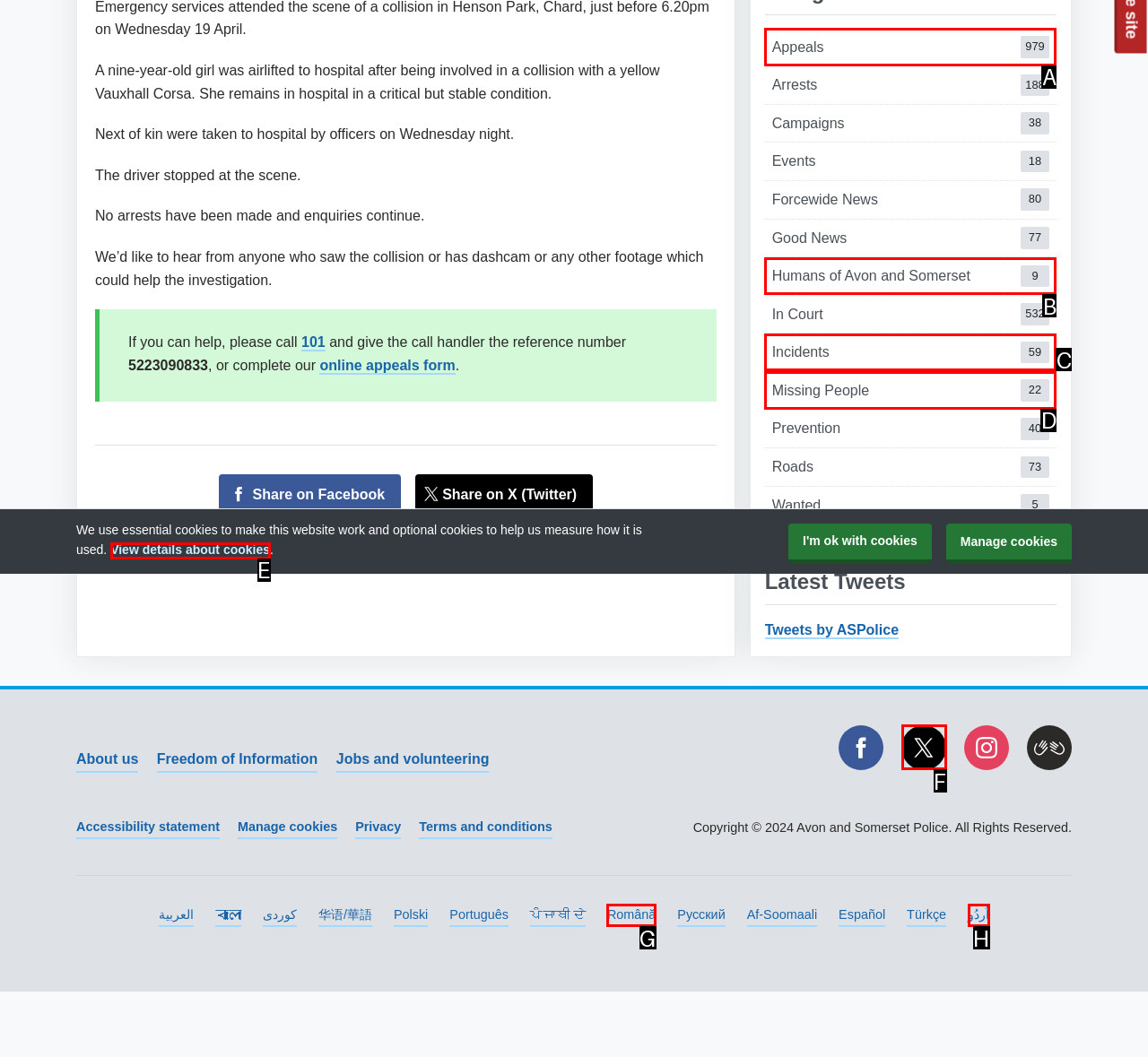Find the UI element described as: Appeals 979
Reply with the letter of the appropriate option.

A